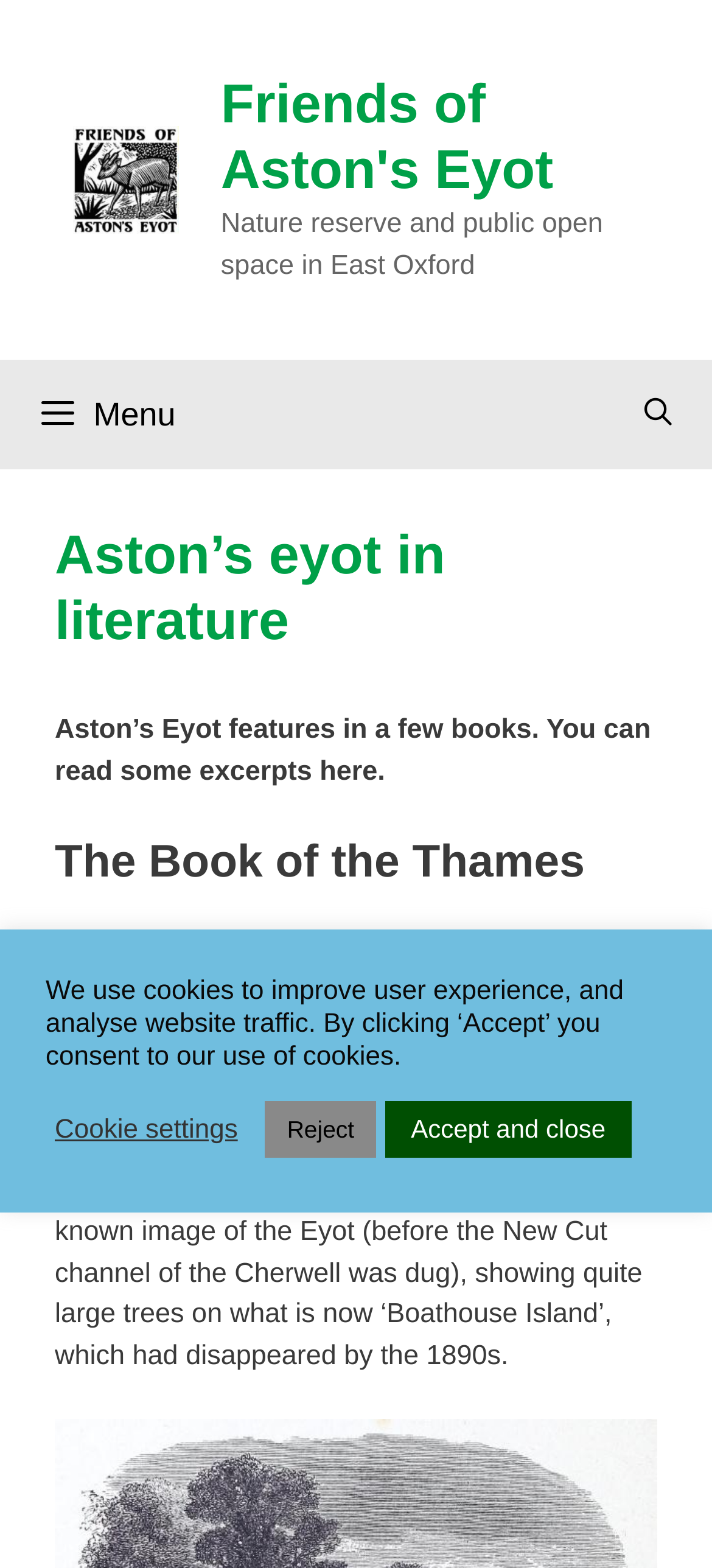Using floating point numbers between 0 and 1, provide the bounding box coordinates in the format (top-left x, top-left y, bottom-right x, bottom-right y). Locate the UI element described here: alt="Friends of Aston's Eyot"

[0.103, 0.104, 0.252, 0.124]